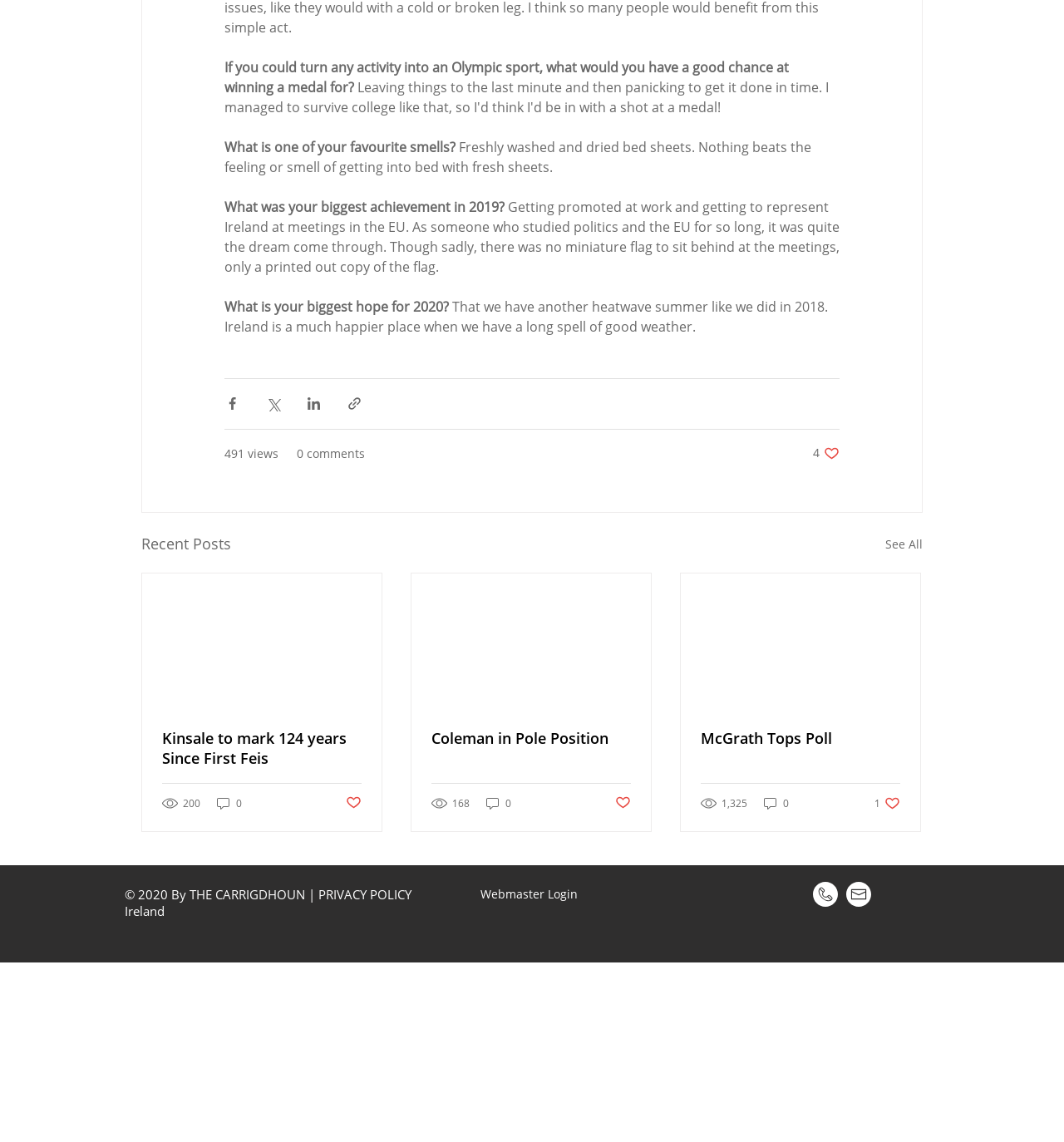Reply to the question with a brief word or phrase: How many views does the third article have?

1,325